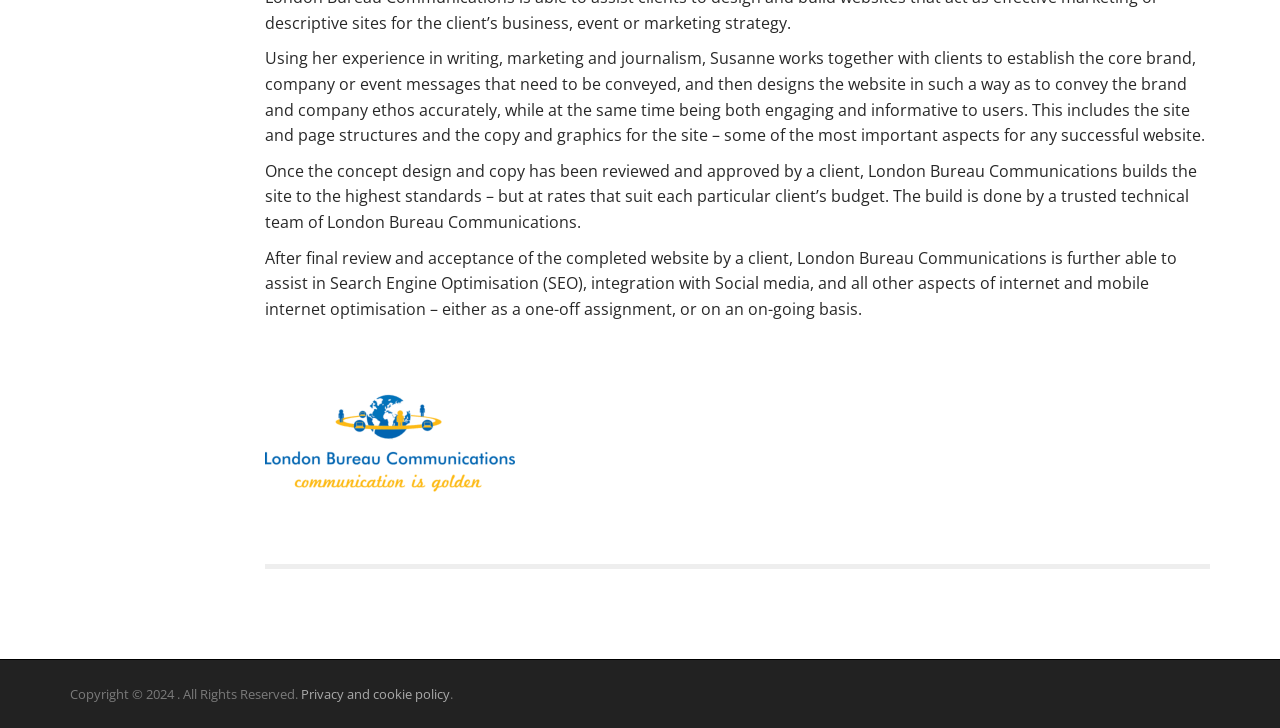Determine the bounding box coordinates for the UI element matching this description: "Privacy and cookie policy".

[0.235, 0.941, 0.352, 0.966]